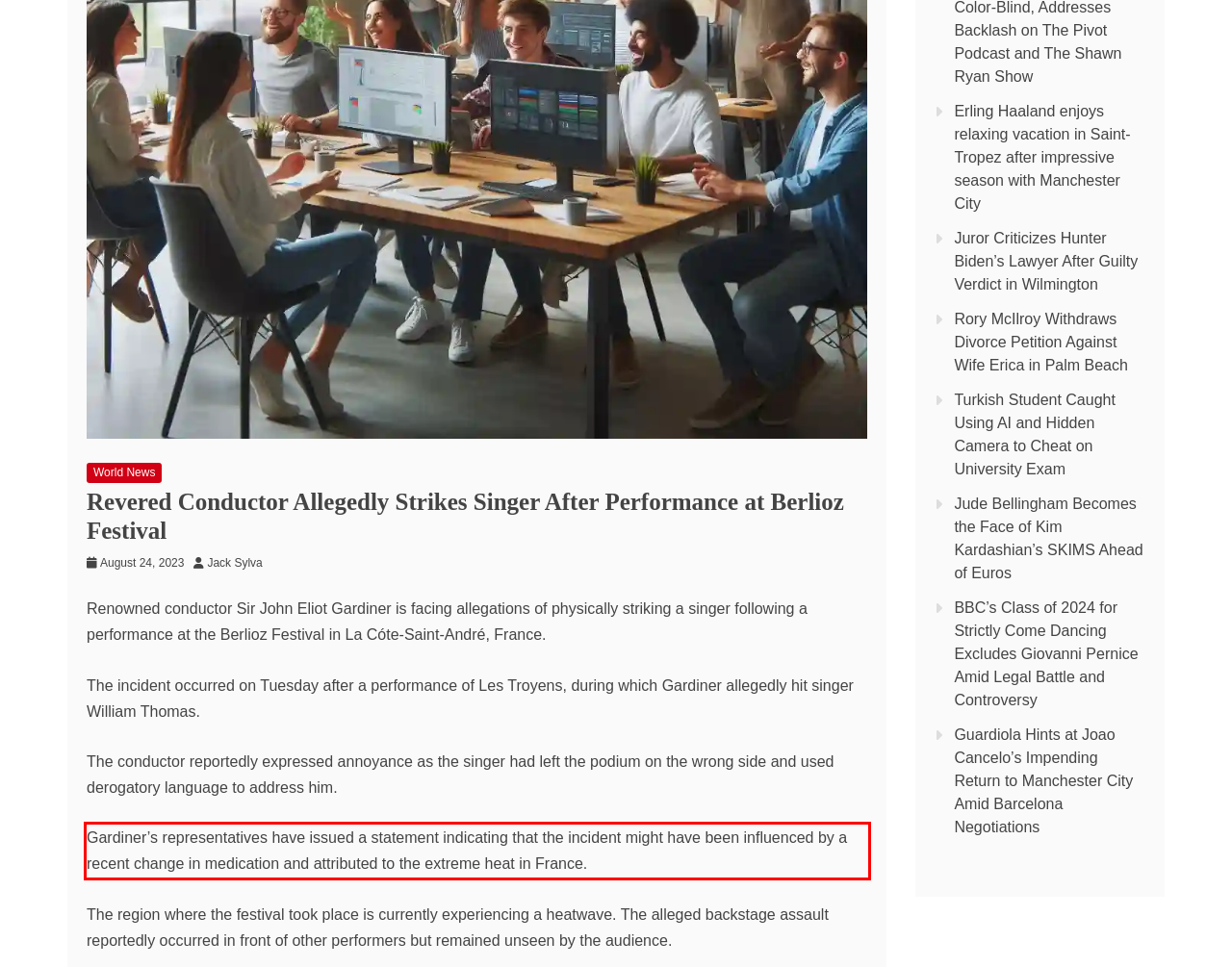Locate the red bounding box in the provided webpage screenshot and use OCR to determine the text content inside it.

Gardiner’s representatives have issued a statement indicating that the incident might have been influenced by a recent change in medication and attributed to the extreme heat in France.